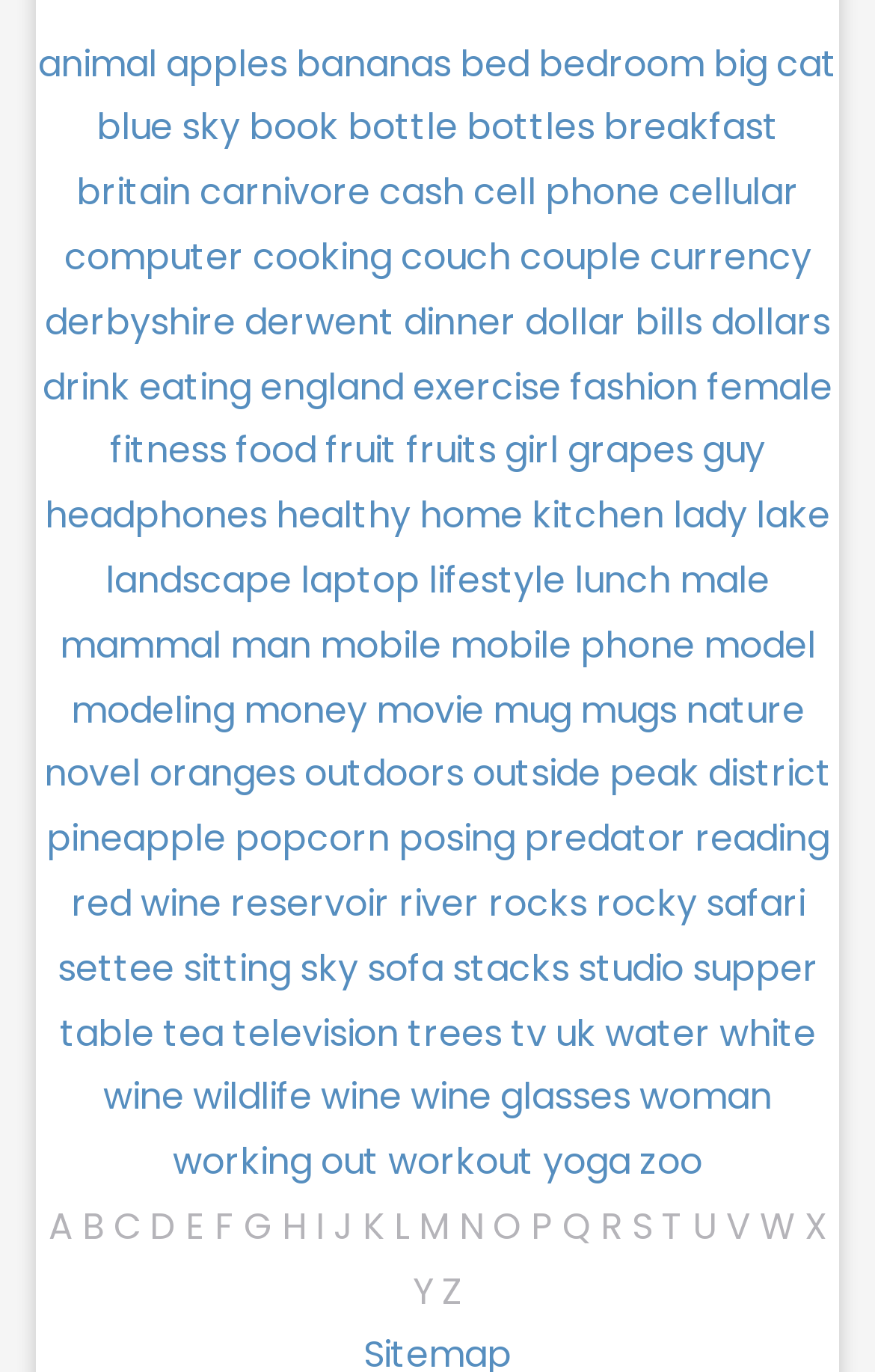Indicate the bounding box coordinates of the element that must be clicked to execute the instruction: "click on animal". The coordinates should be given as four float numbers between 0 and 1, i.e., [left, top, right, bottom].

[0.044, 0.027, 0.179, 0.065]